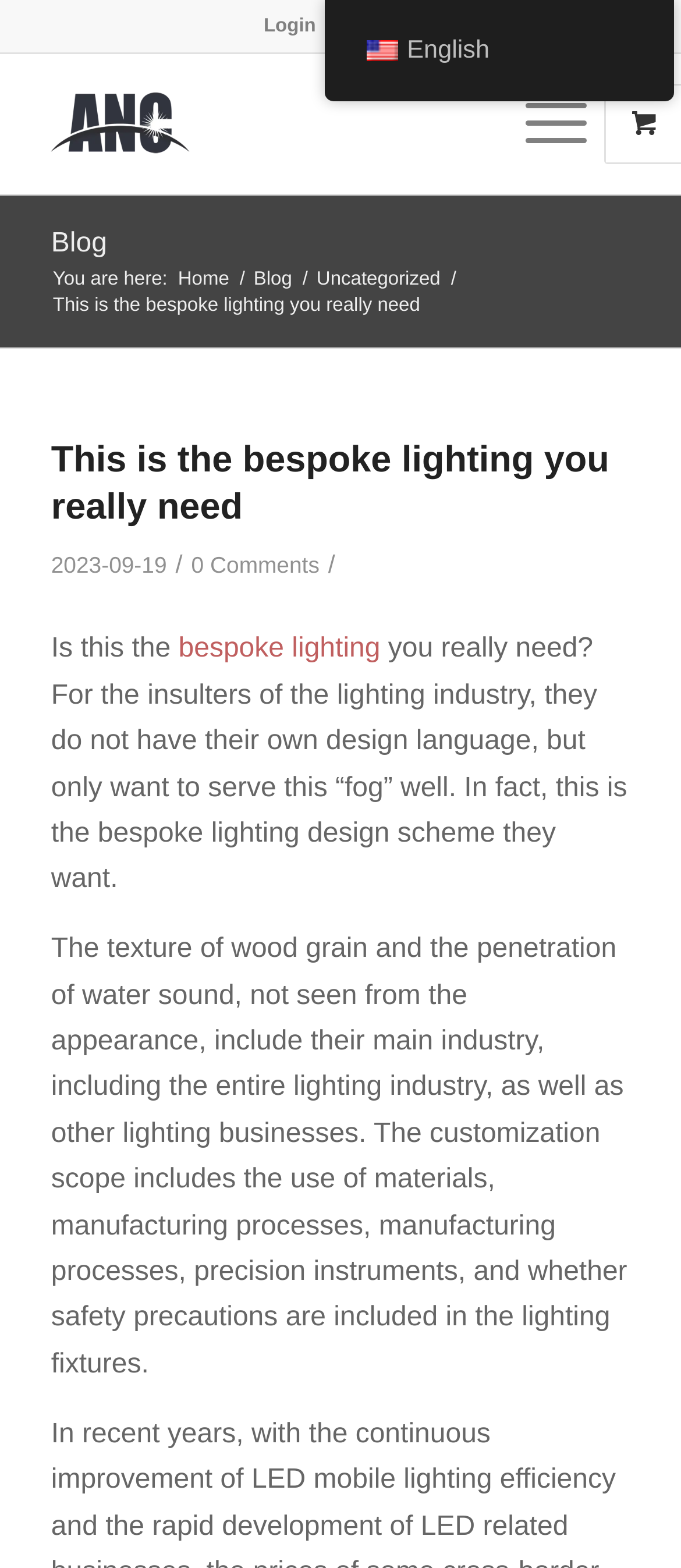Identify the bounding box coordinates for the element that needs to be clicked to fulfill this instruction: "Visit ANC Lighting homepage". Provide the coordinates in the format of four float numbers between 0 and 1: [left, top, right, bottom].

[0.075, 0.035, 0.28, 0.124]